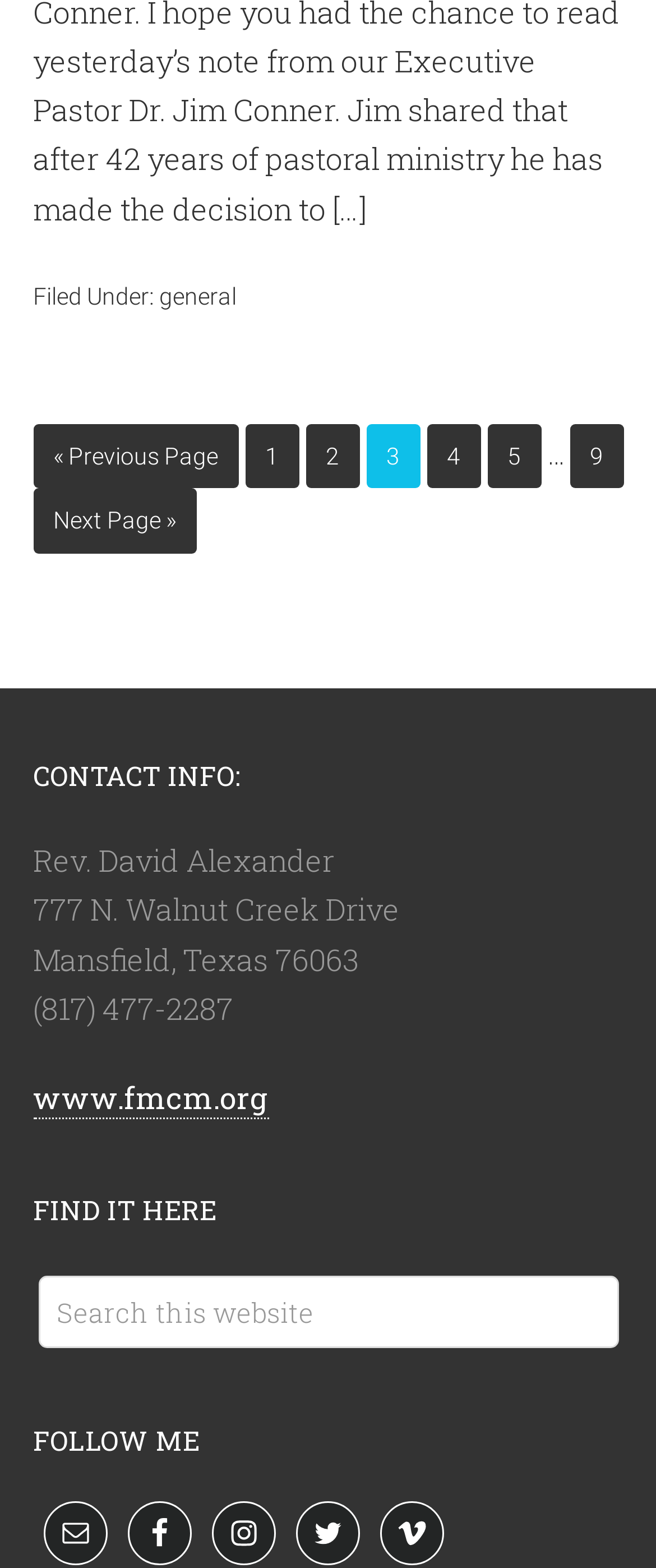Locate the bounding box coordinates of the UI element described by: "« Previous Page". Provide the coordinates as four float numbers between 0 and 1, formatted as [left, top, right, bottom].

[0.05, 0.27, 0.363, 0.312]